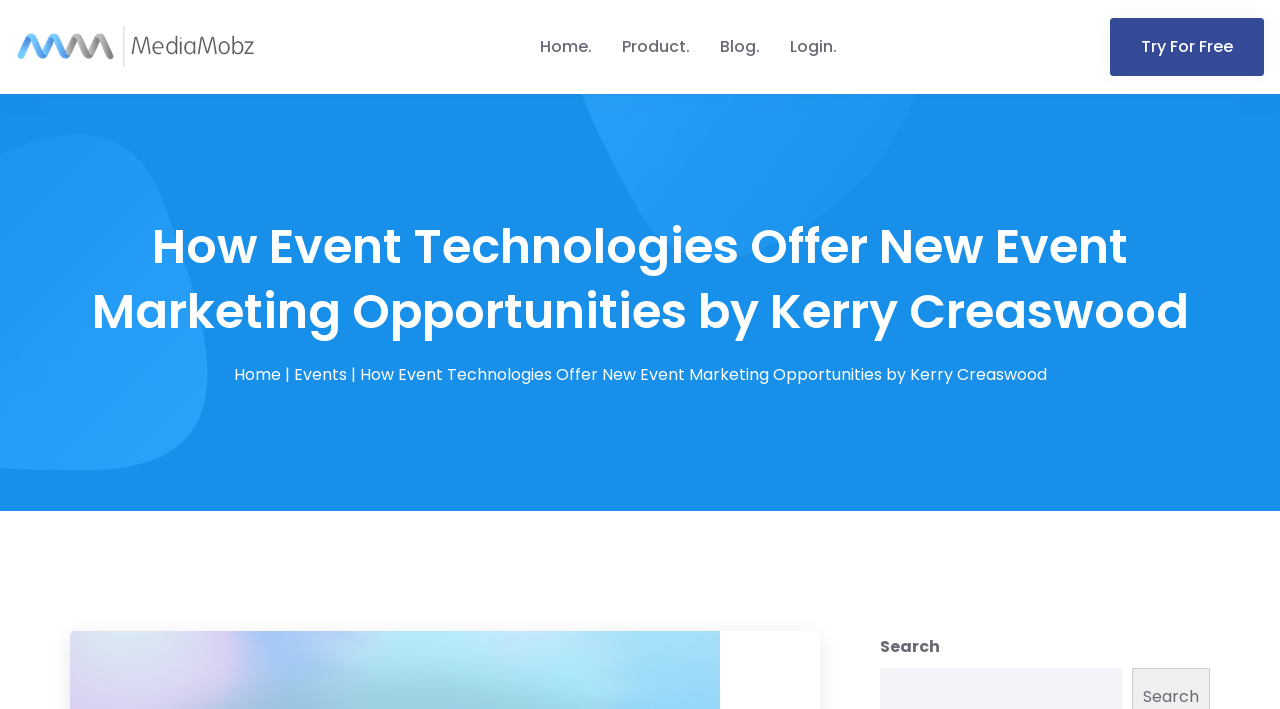Find the bounding box coordinates for the area you need to click to carry out the instruction: "Click on the 'Maximizing Reach: Innovative Strategies in Modern Music Distribution' link". The coordinates should be four float numbers between 0 and 1, indicated as [left, top, right, bottom].

None